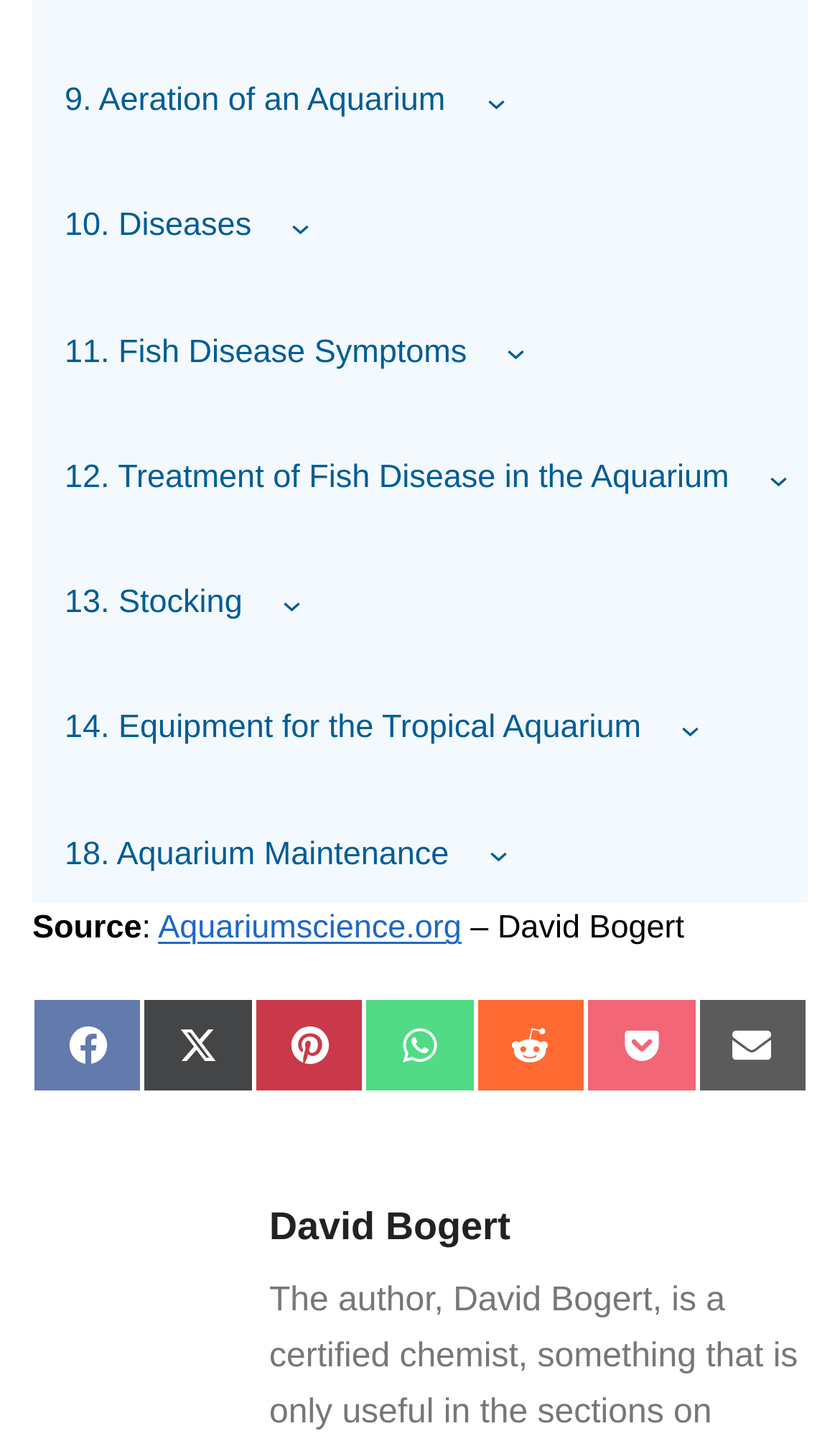How many submenu buttons are there?
Respond to the question with a well-detailed and thorough answer.

I counted the number of submenu buttons by looking at the buttons with 'submenu' in their descriptions. There are 9 submenu buttons corresponding to the links '9. Aeration of an Aquarium', '10. Diseases', '11. Fish Disease Symptoms', '12. Treatment of Fish Disease in the Aquarium', '13. Stocking', '14. Equipment for the Tropical Aquarium', and '18. Aquarium Maintenance'.